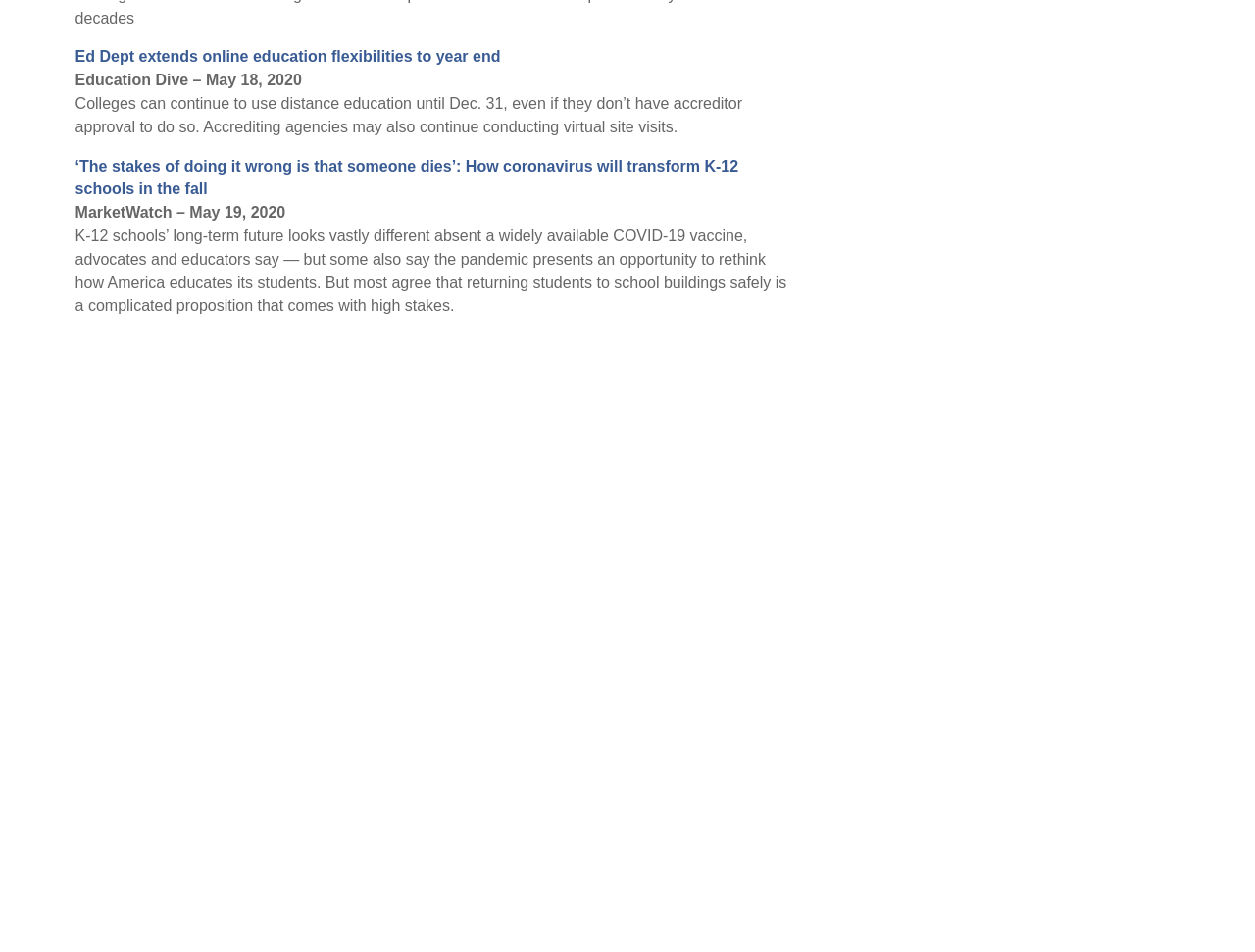Identify the bounding box coordinates of the section that should be clicked to achieve the task described: "Learn about how coronavirus will transform K-12 schools in the fall".

[0.06, 0.165, 0.588, 0.207]